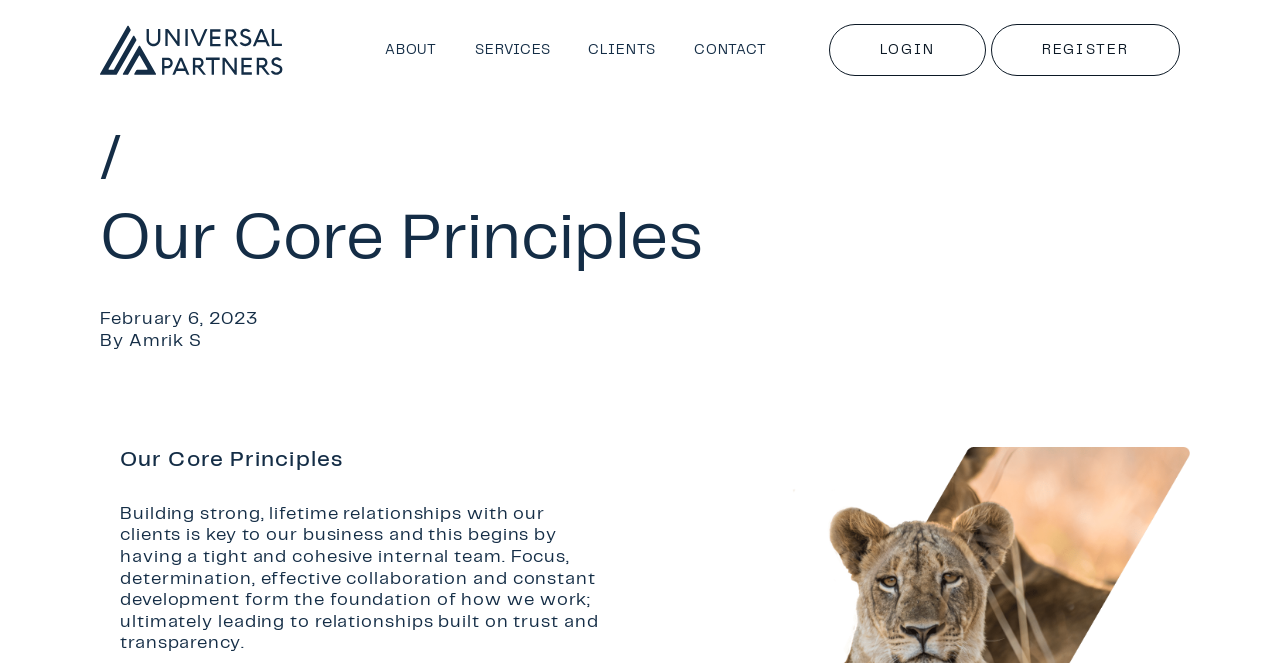Show the bounding box coordinates of the element that should be clicked to complete the task: "Click on the 'Amrik S' link".

[0.101, 0.5, 0.158, 0.528]